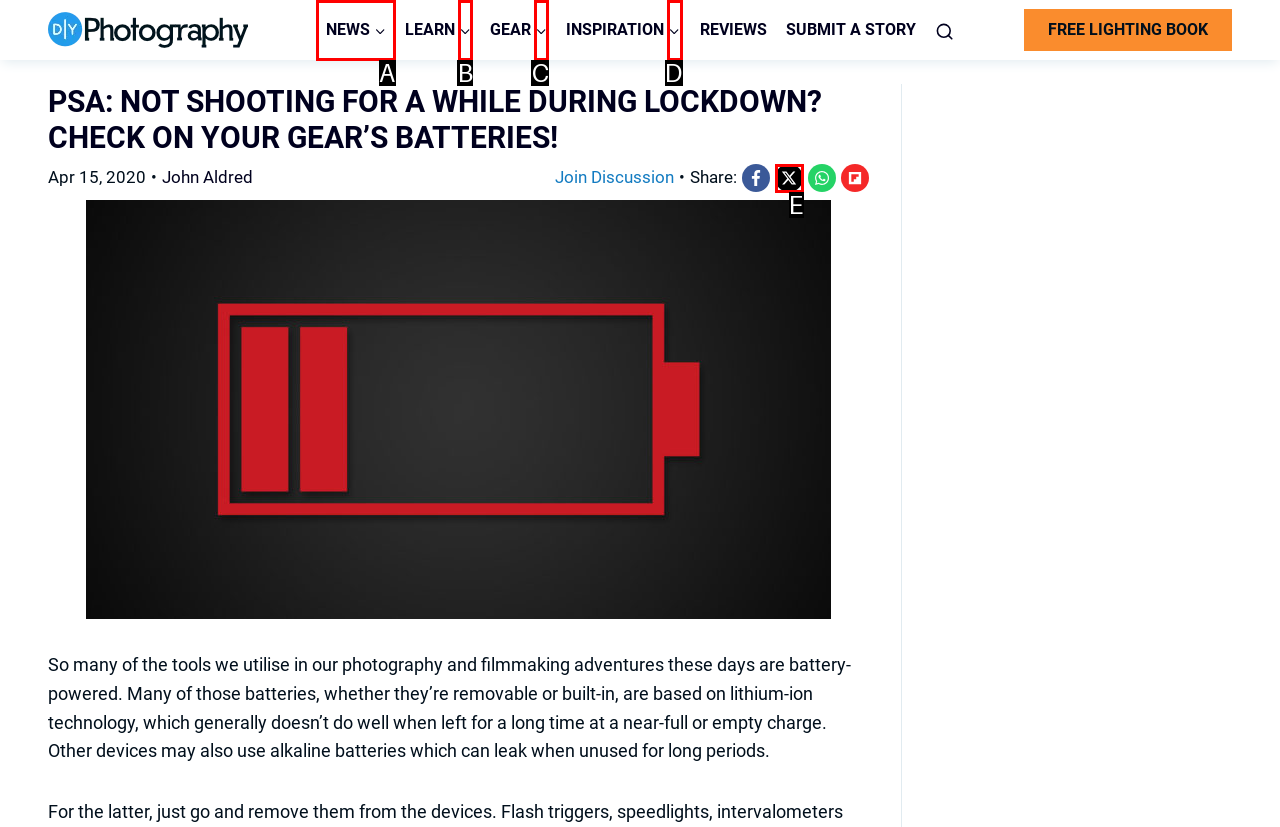Given the description: NewsExpand, select the HTML element that best matches it. Reply with the letter of your chosen option.

A